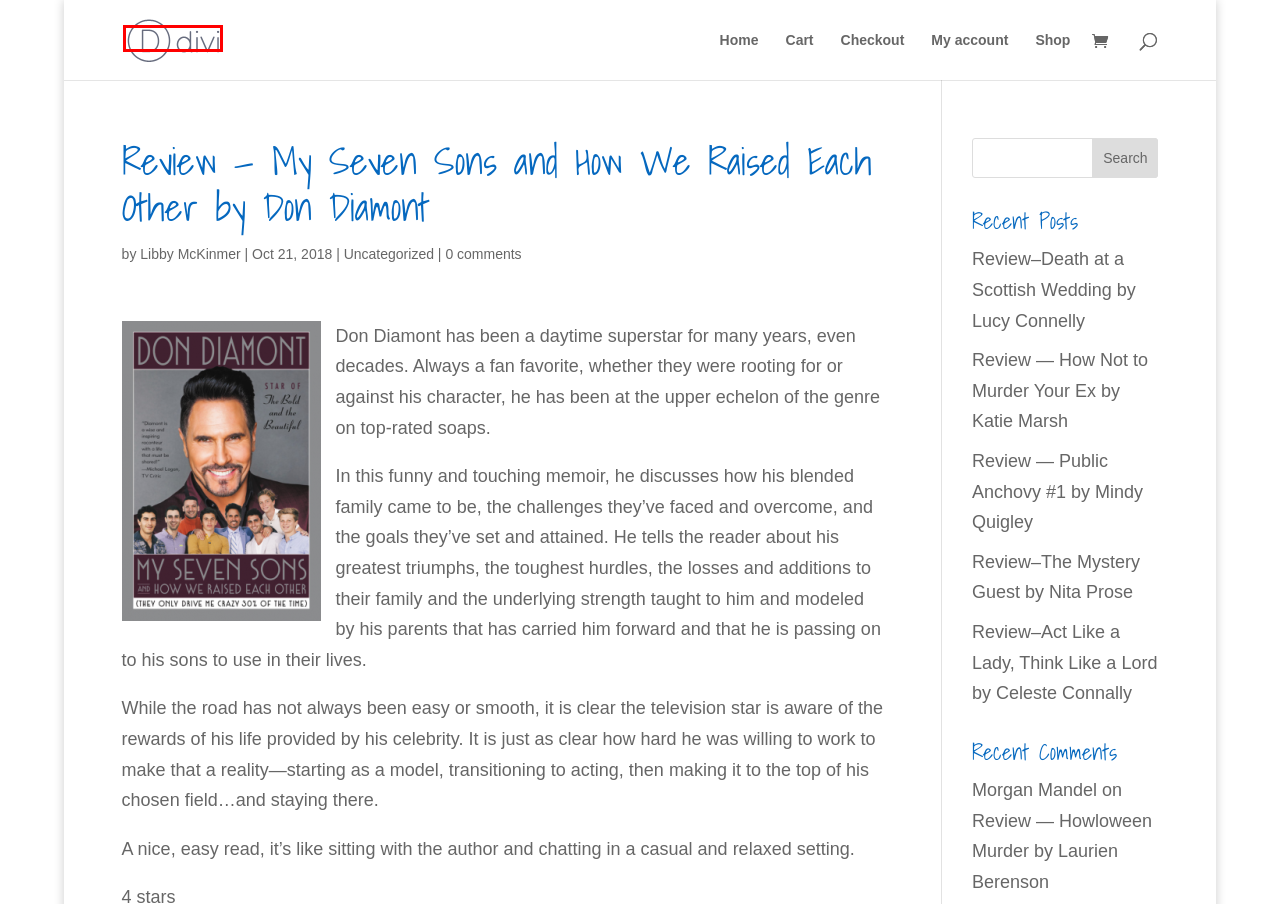Examine the screenshot of a webpage with a red bounding box around a specific UI element. Identify which webpage description best matches the new webpage that appears after clicking the element in the red bounding box. Here are the candidates:
A. Cart | Libby McKinmer
B. Review — How Not to Murder Your Ex by Katie Marsh | Libby McKinmer
C. Libby McKinmer | Libby McKinmer
D. www.morganmandel.com
E. Review — Howloween Murder by Laurien Berenson | Libby McKinmer
F. Libby McKinmer | The Home of Half Halt Equestrian Mysteries
G. My account | Libby McKinmer
H. Review–The Mystery Guest by Nita Prose | Libby McKinmer

F